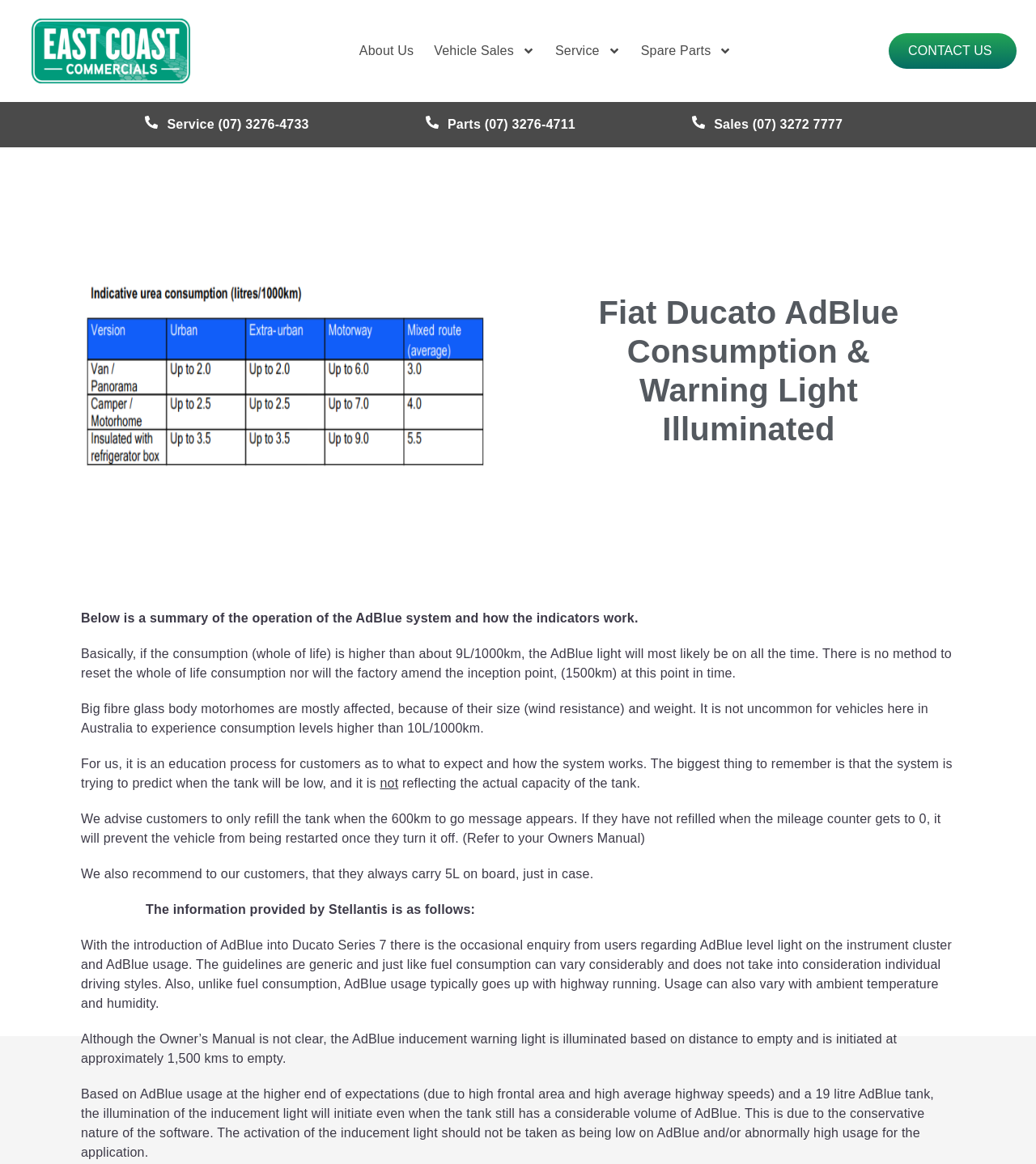Please predict the bounding box coordinates of the element's region where a click is necessary to complete the following instruction: "Click the 'Vehicle Sales' link". The coordinates should be represented by four float numbers between 0 and 1, i.e., [left, top, right, bottom].

[0.411, 0.037, 0.524, 0.051]